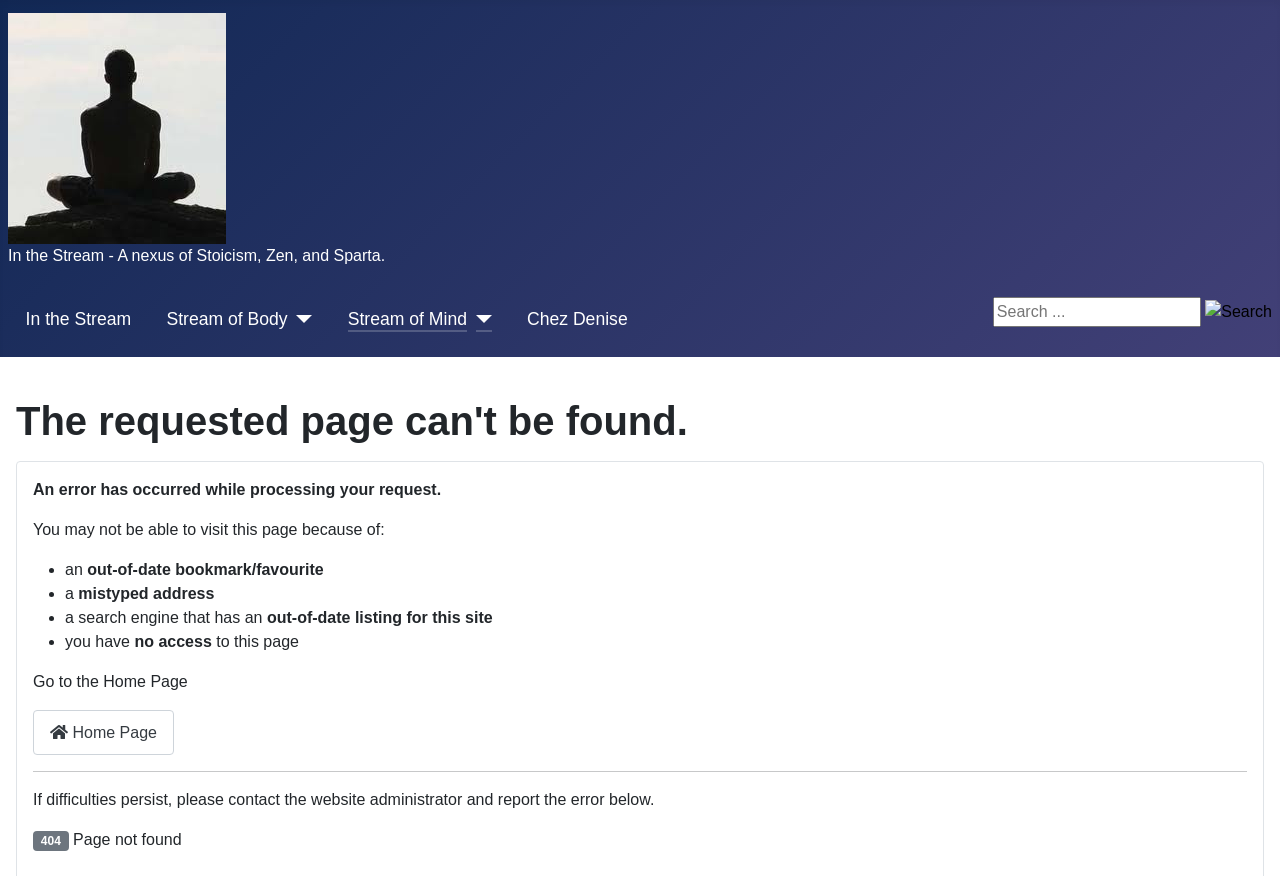Show the bounding box coordinates for the element that needs to be clicked to execute the following instruction: "Search for something". Provide the coordinates in the form of four float numbers between 0 and 1, i.e., [left, top, right, bottom].

[0.776, 0.339, 0.994, 0.373]